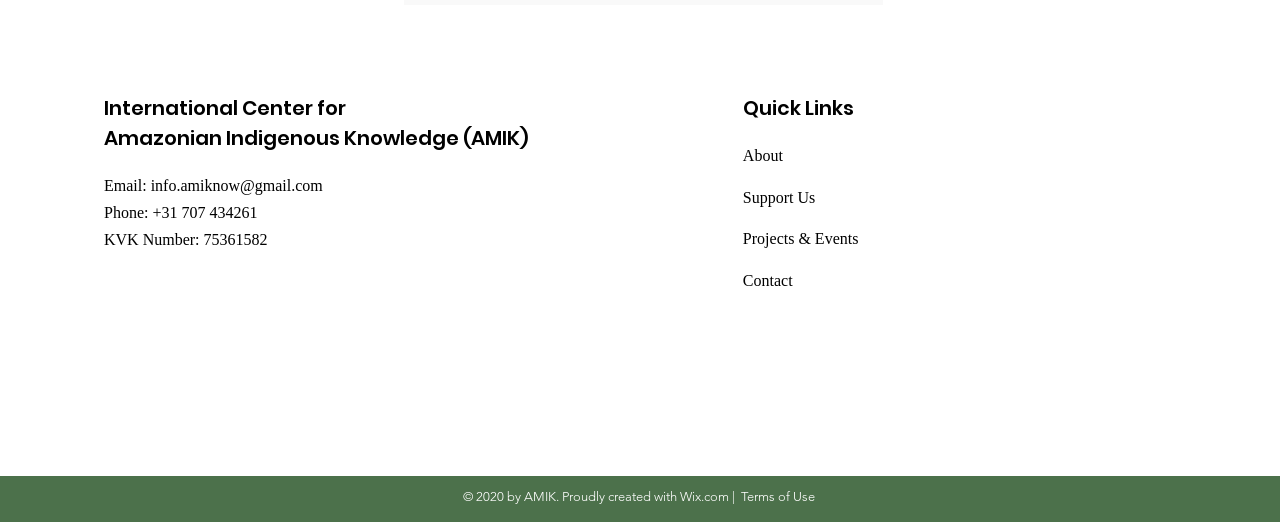Answer succinctly with a single word or phrase:
What is the KVK number?

75361582